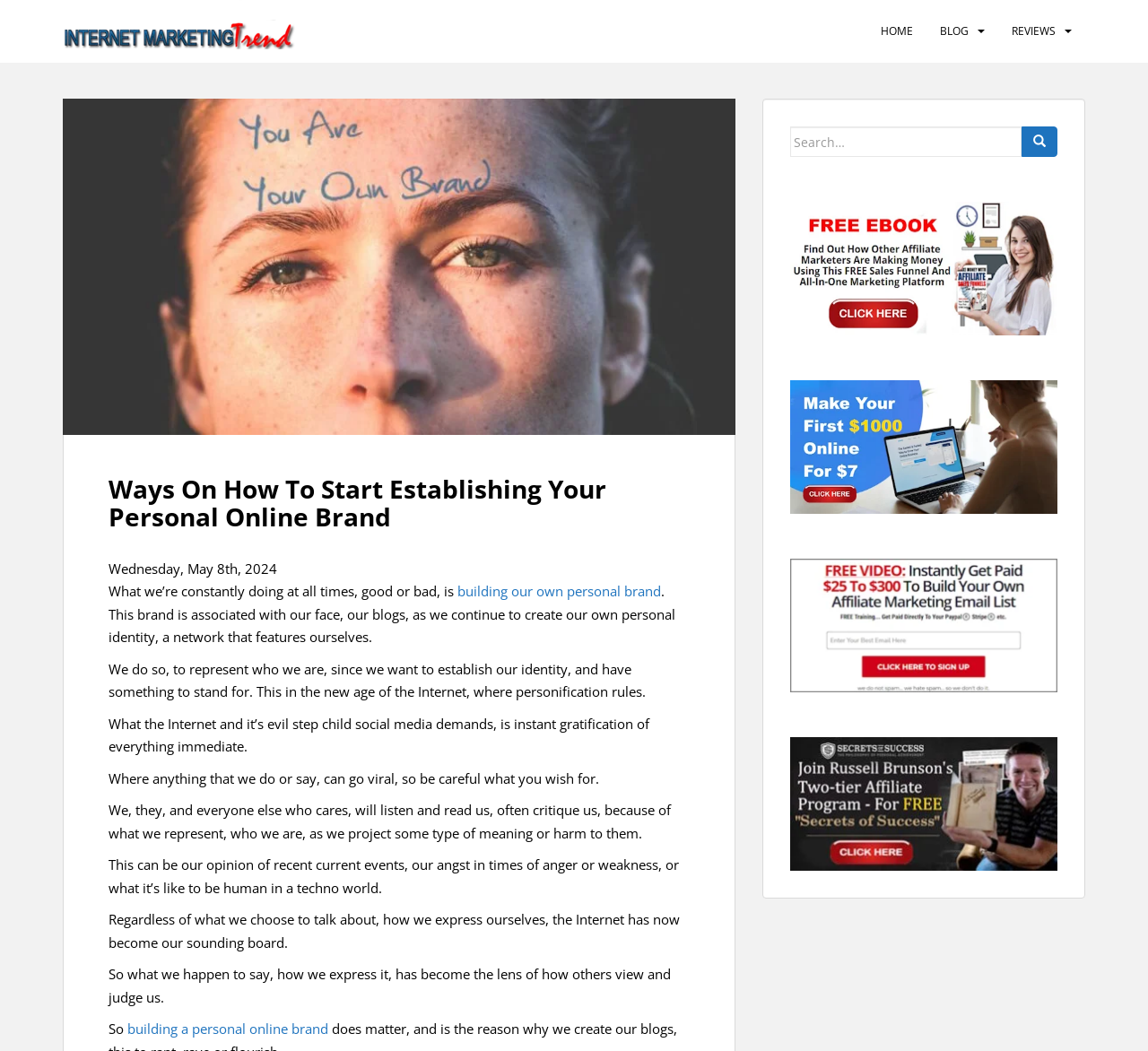Please find the bounding box coordinates of the element's region to be clicked to carry out this instruction: "Reply to the discussion".

None